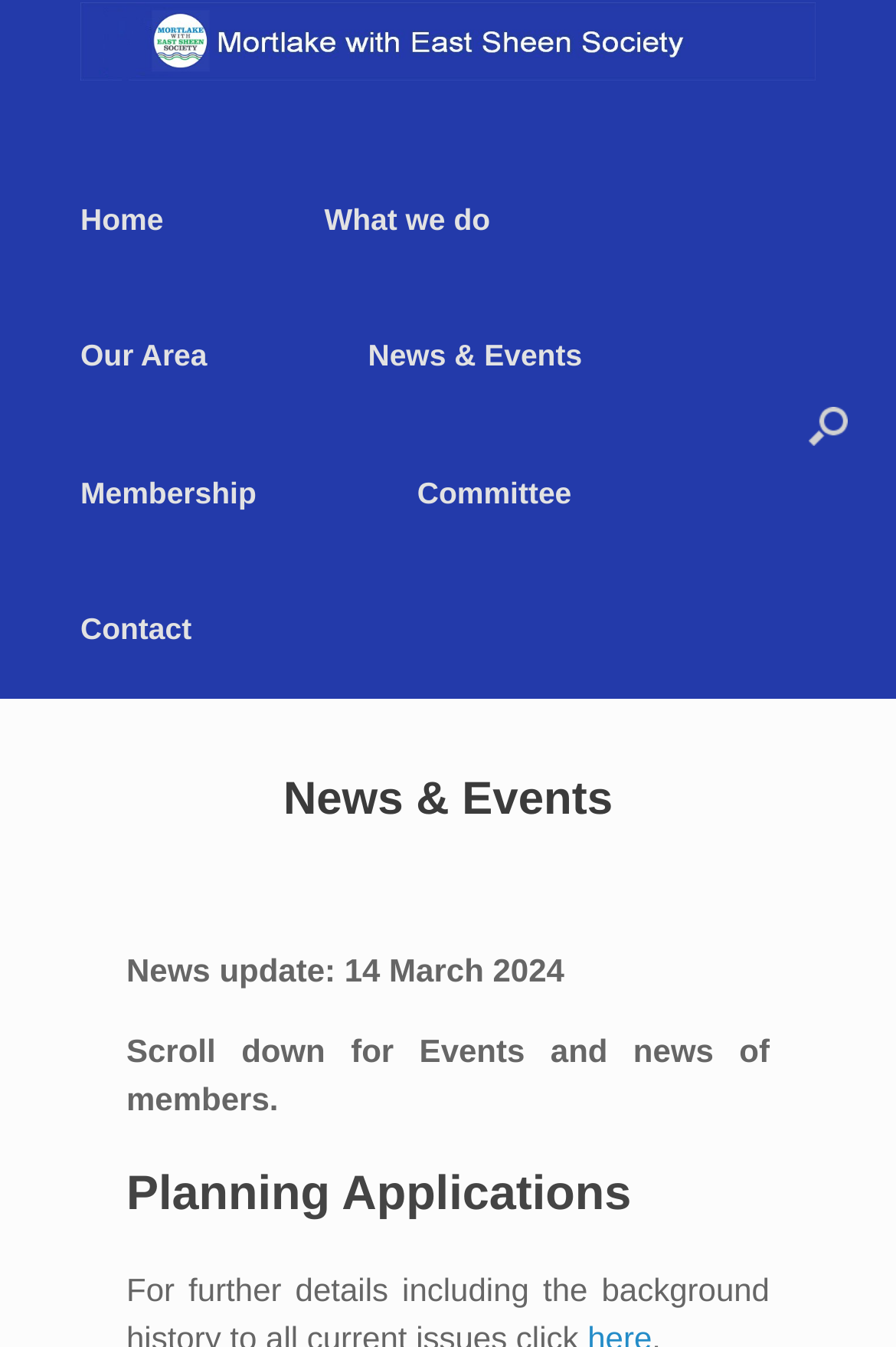Locate and extract the headline of this webpage.

News & Events